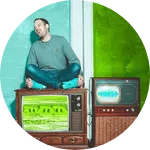What type of music is the artist associated with?
Using the information from the image, provide a comprehensive answer to the question.

The image represents a fusion of artistic individuality and retro charm, inviting viewers into the artist's creative world, which is reminiscent of the electronic music scene, similar to artists like Rusko who blend various genres and influences.